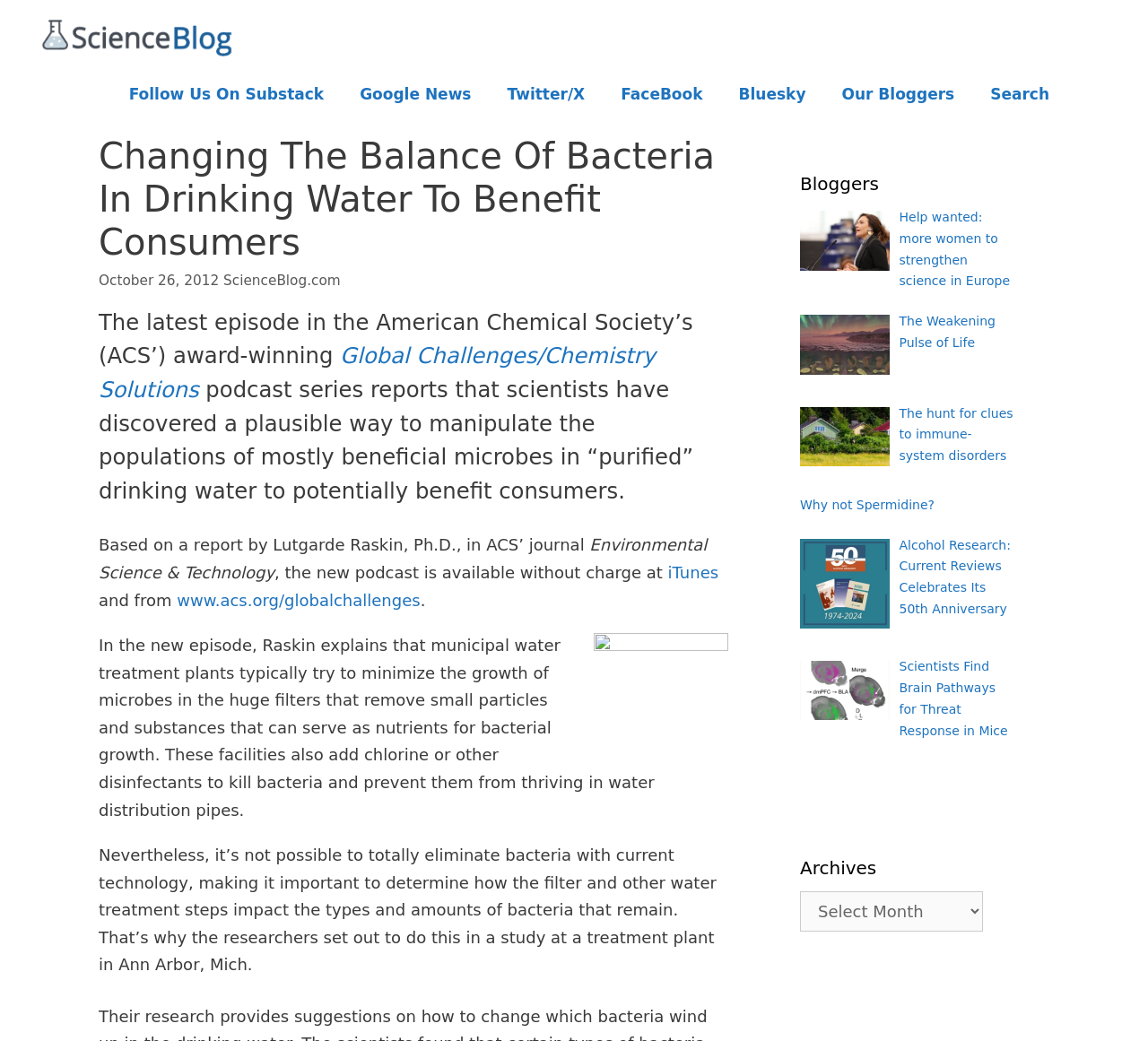Please provide a comprehensive response to the question based on the details in the image: What is the name of the website?

I determined the answer by looking at the banner element at the top of the webpage, which contains a link with the text 'ScienceBlog.com'.